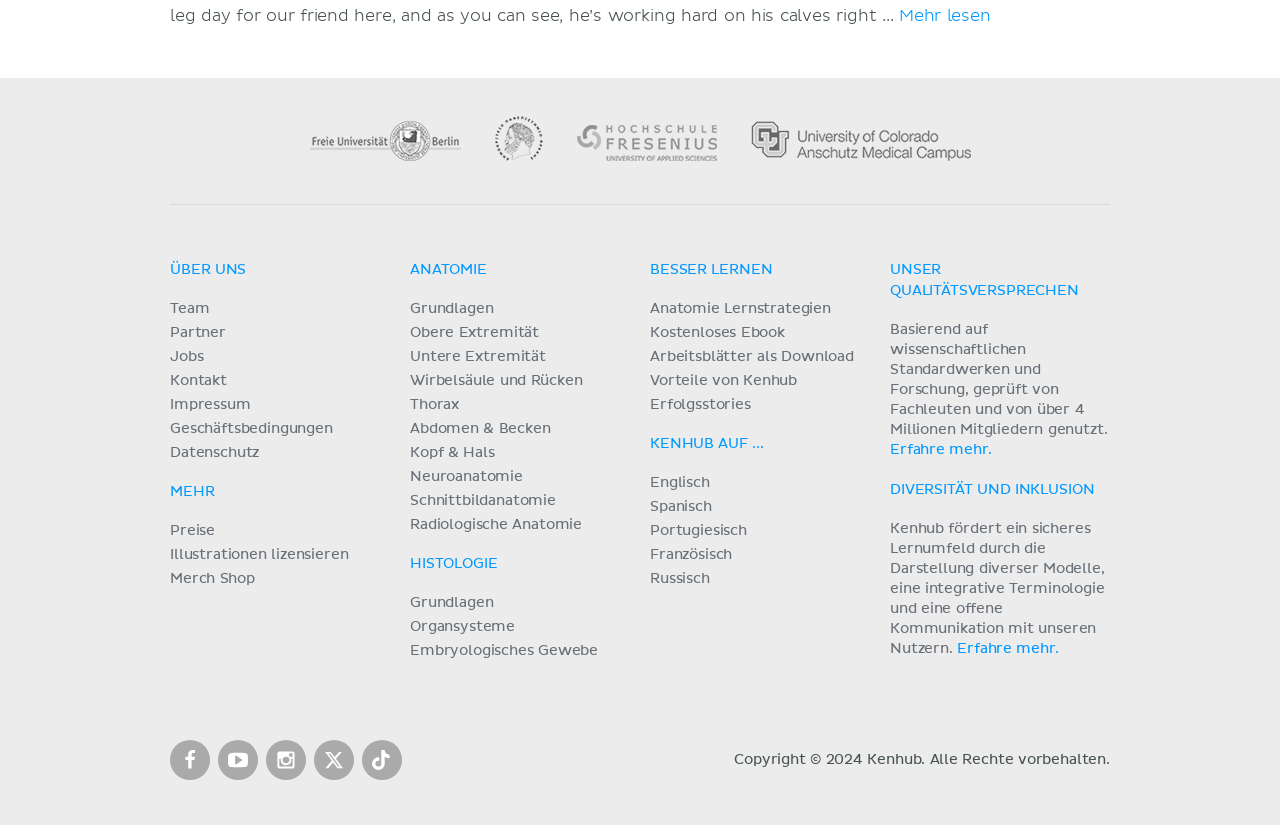Could you locate the bounding box coordinates for the section that should be clicked to accomplish this task: "Read more about 'DIVERSITÄT UND INKLUSION'".

[0.695, 0.585, 0.855, 0.602]